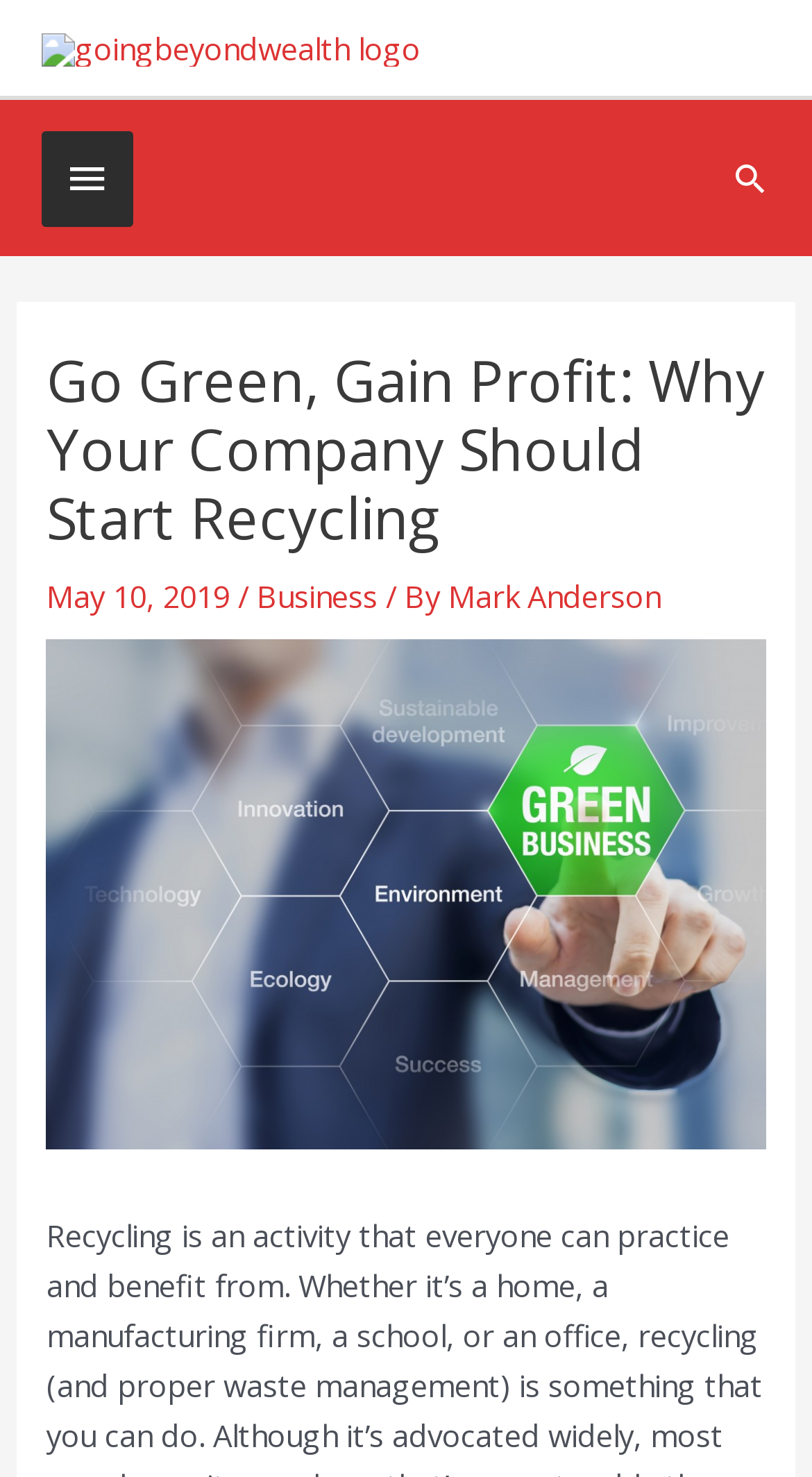Who is the author of the article? Examine the screenshot and reply using just one word or a brief phrase.

Mark Anderson